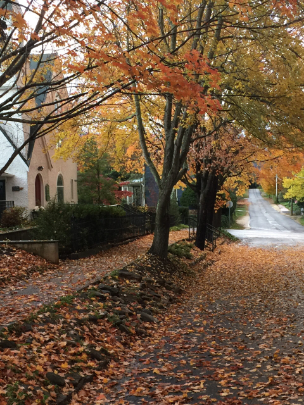What lines the pathway in the image?
Please provide a single word or phrase as your answer based on the screenshot.

Tall trees